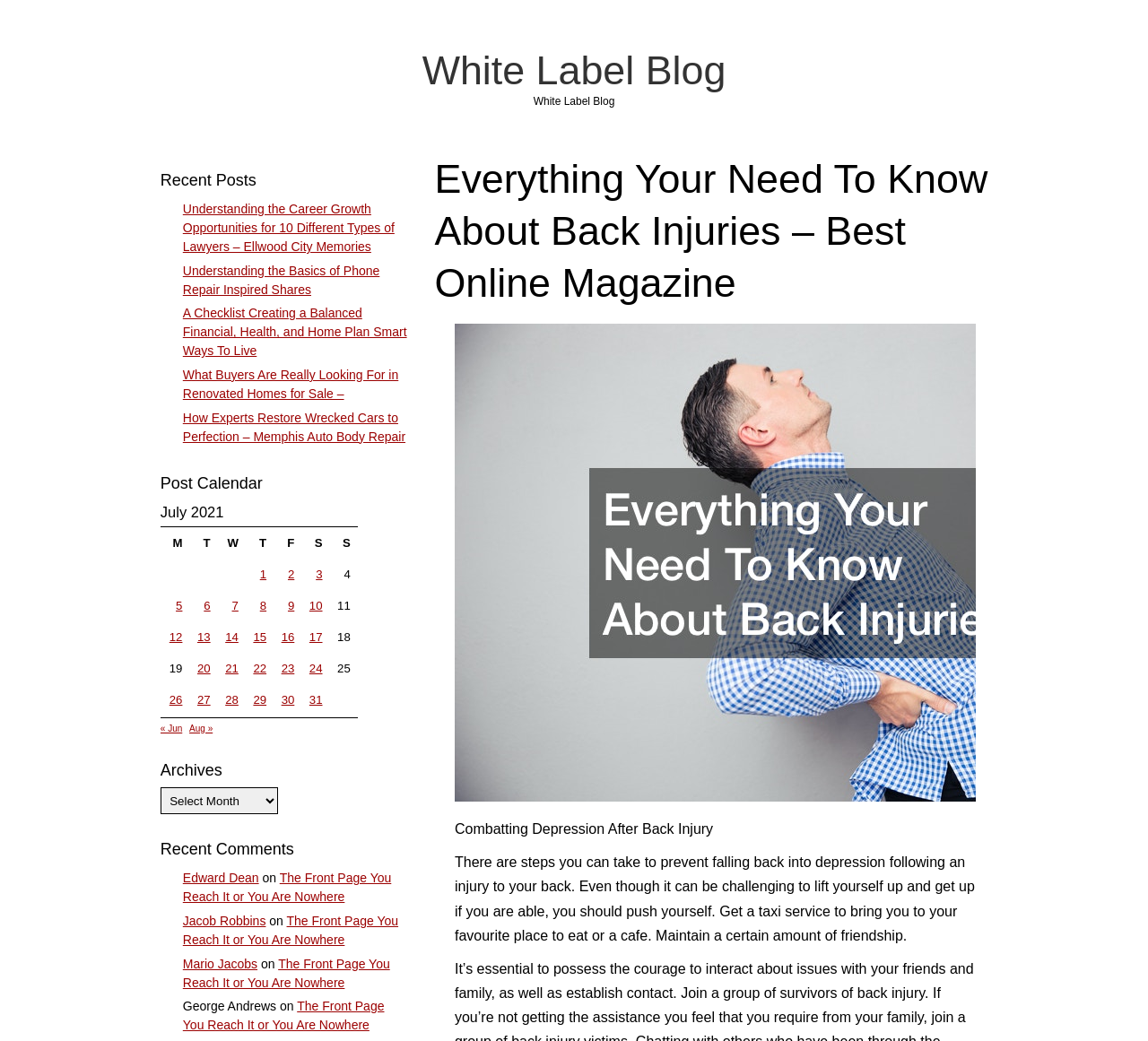Please identify the bounding box coordinates for the region that you need to click to follow this instruction: "read the article 'Combatting Depression After Back Injury'".

[0.396, 0.789, 0.621, 0.804]